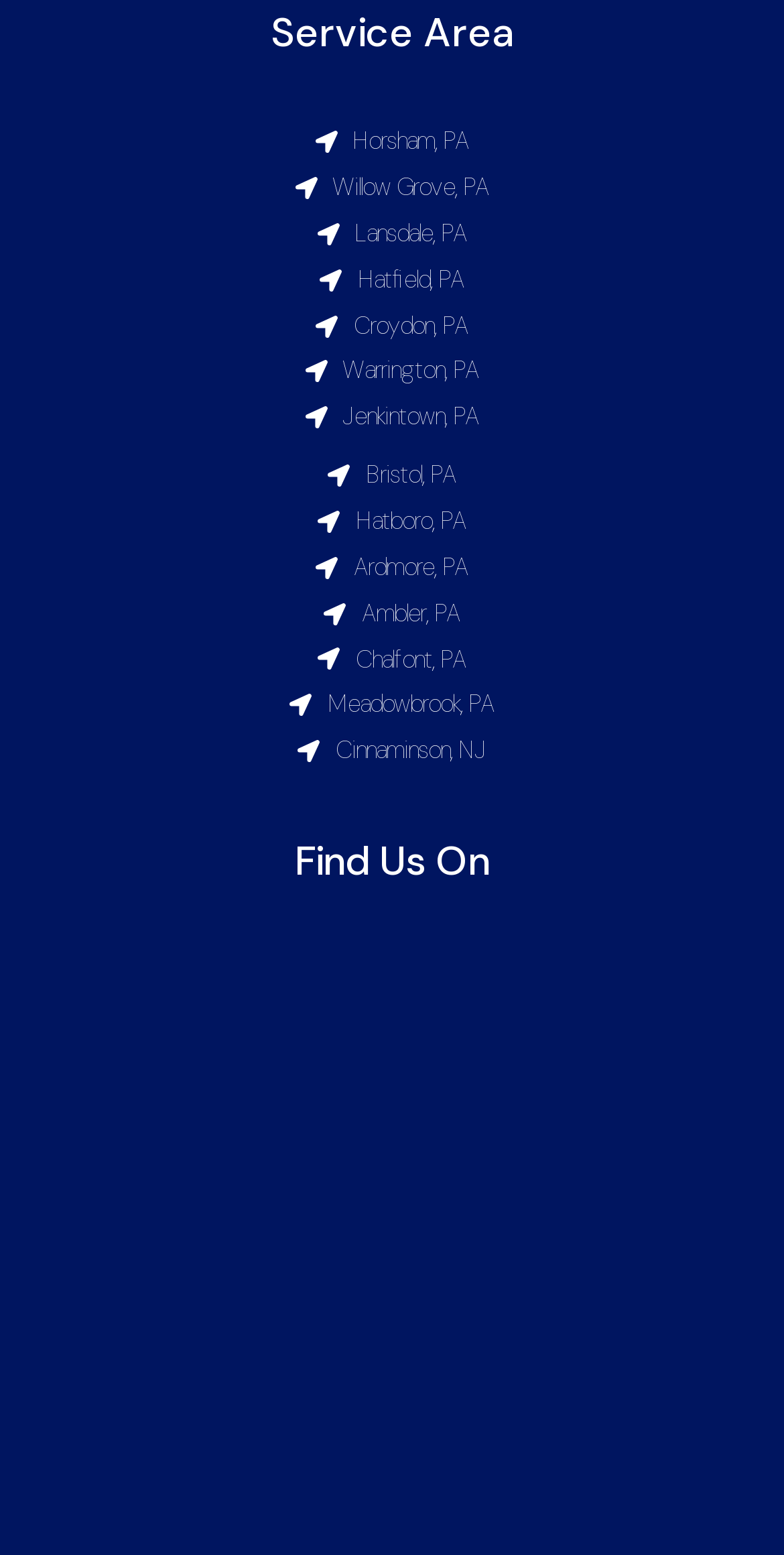Identify the bounding box coordinates of the region that needs to be clicked to carry out this instruction: "Click on the yellow pages logo". Provide these coordinates as four float numbers ranging from 0 to 1, i.e., [left, top, right, bottom].

[0.458, 0.851, 0.542, 0.878]